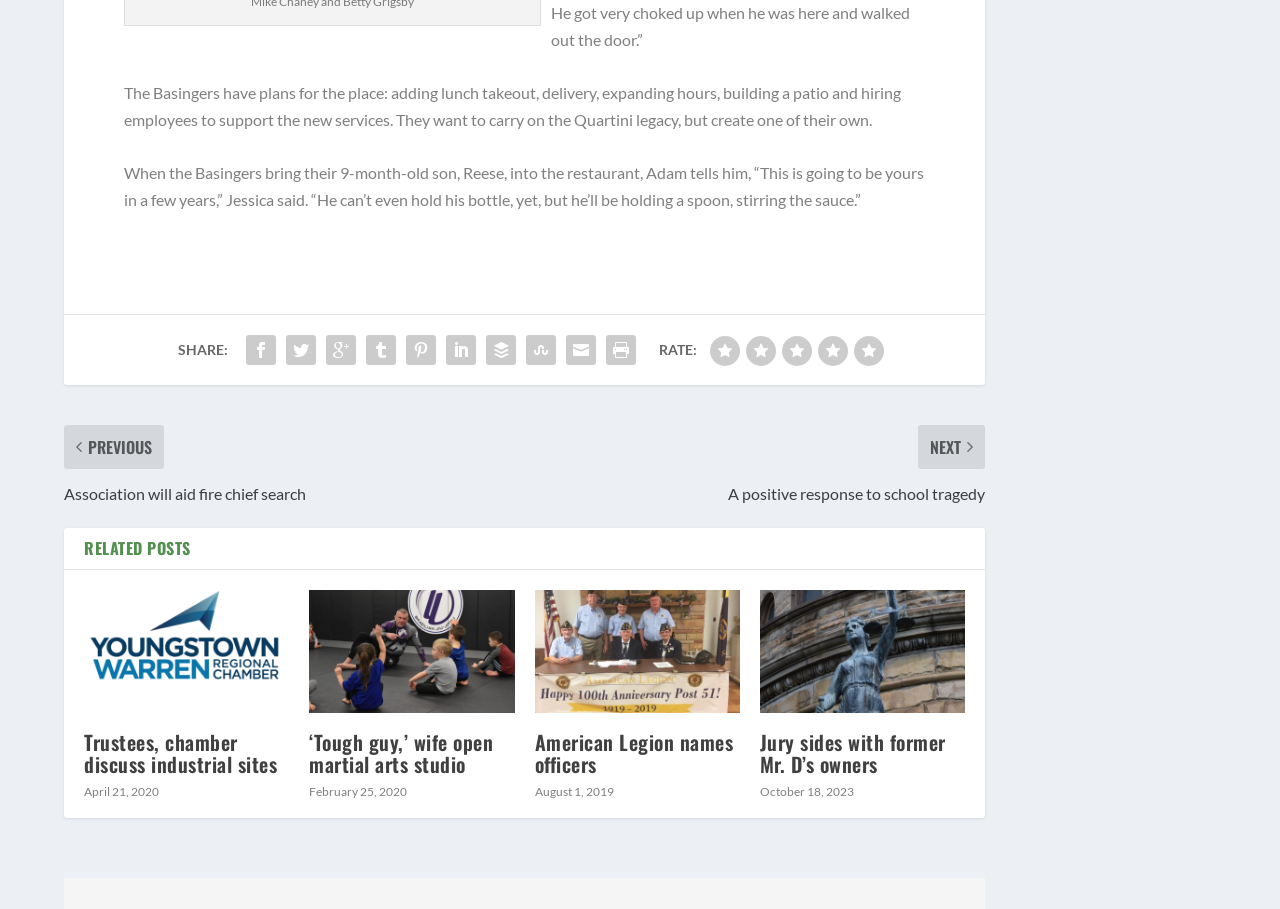Please identify the bounding box coordinates of the element I should click to complete this instruction: 'Read post 'Jury sides with former Mr. D’s owners''. The coordinates should be given as four float numbers between 0 and 1, like this: [left, top, right, bottom].

[0.594, 0.649, 0.754, 0.785]